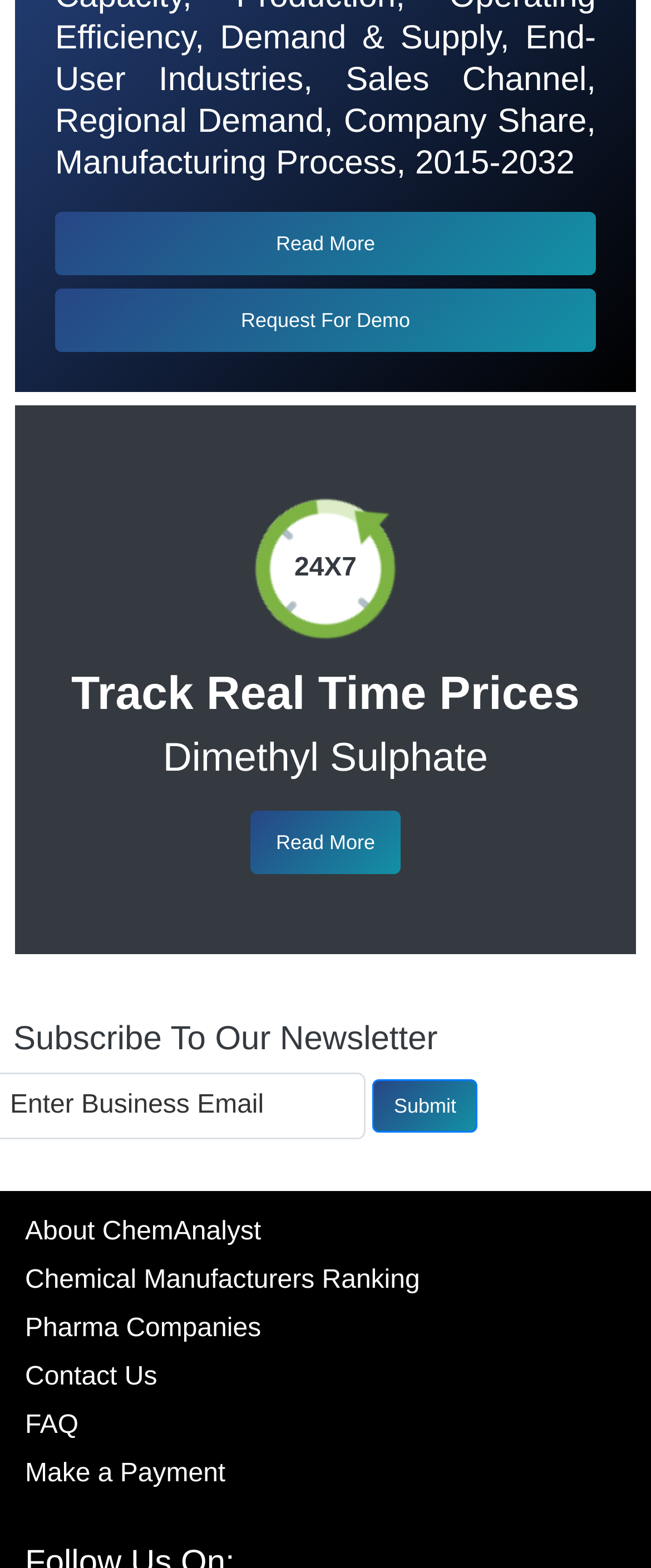From the webpage screenshot, predict the bounding box coordinates (top-left x, top-left y, bottom-right x, bottom-right y) for the UI element described here: value="Submit"

[0.572, 0.688, 0.734, 0.722]